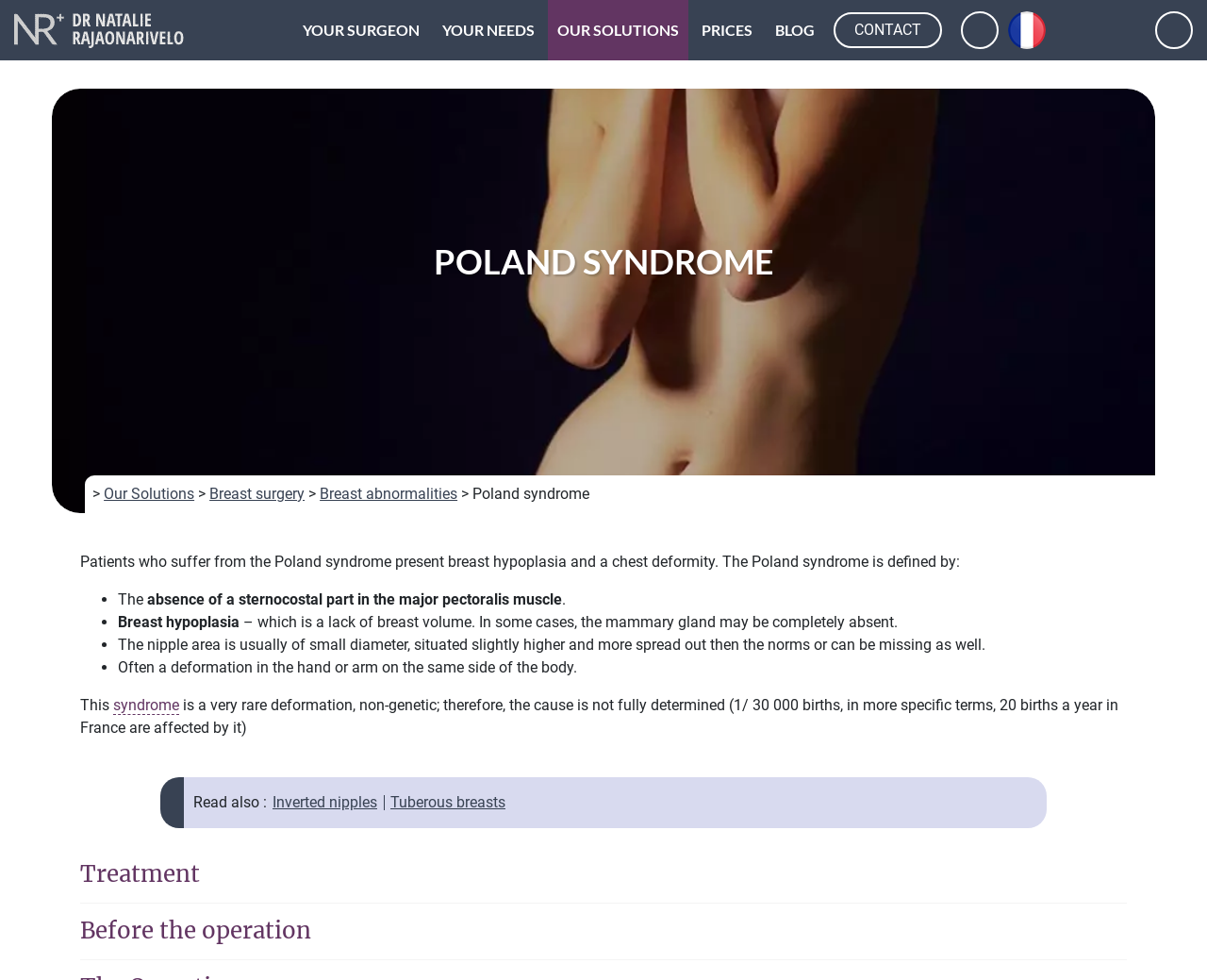Locate the bounding box coordinates of the element to click to perform the following action: 'Click the 'Treatment' button'. The coordinates should be given as four float values between 0 and 1, in the form of [left, top, right, bottom].

[0.066, 0.874, 0.934, 0.922]